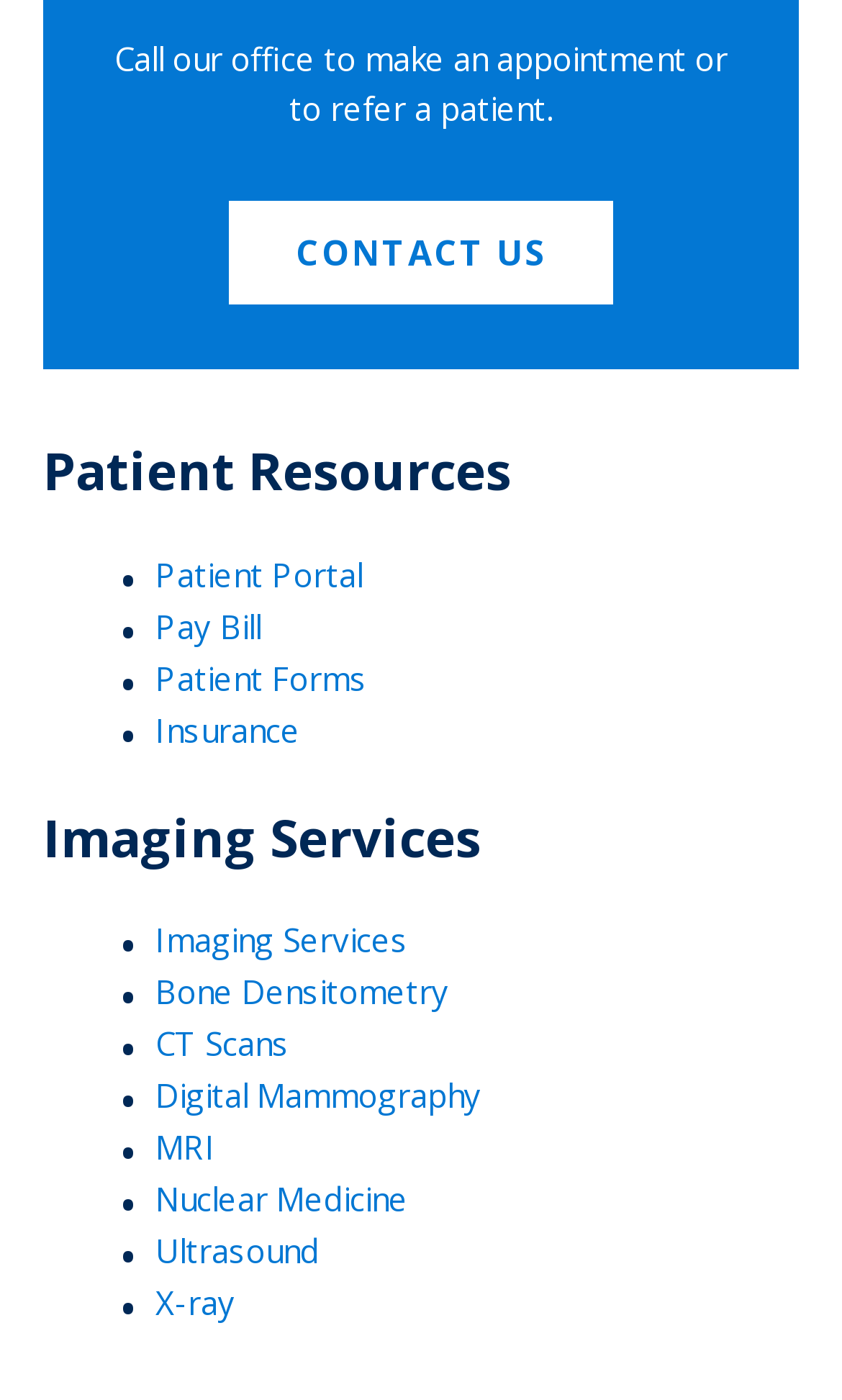Look at the image and write a detailed answer to the question: 
How many headings are on the webpage?

There are two headings on the webpage: 'Patient Resources' and 'Imaging Services'. These headings are identified by their element type and OCR text, and their bounding box coordinates indicate their position on the webpage.